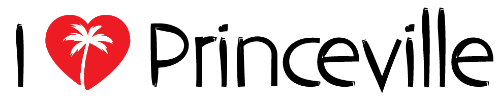Explain in detail what you see in the image.

The image features a logo that celebrates the community spirit of Princeville, Kauai. It prominently displays the phrase "I ❤️ Princeville," with a bold red heart symbolizing love for the town. Accompanying the heart is a simple, stylized palm tree, emphasizing the island's tropical charm and natural beauty. This logo represents a sense of pride and connection among residents and visitors alike, encapsulating the essence of life in Princeville and its picturesque surroundings.